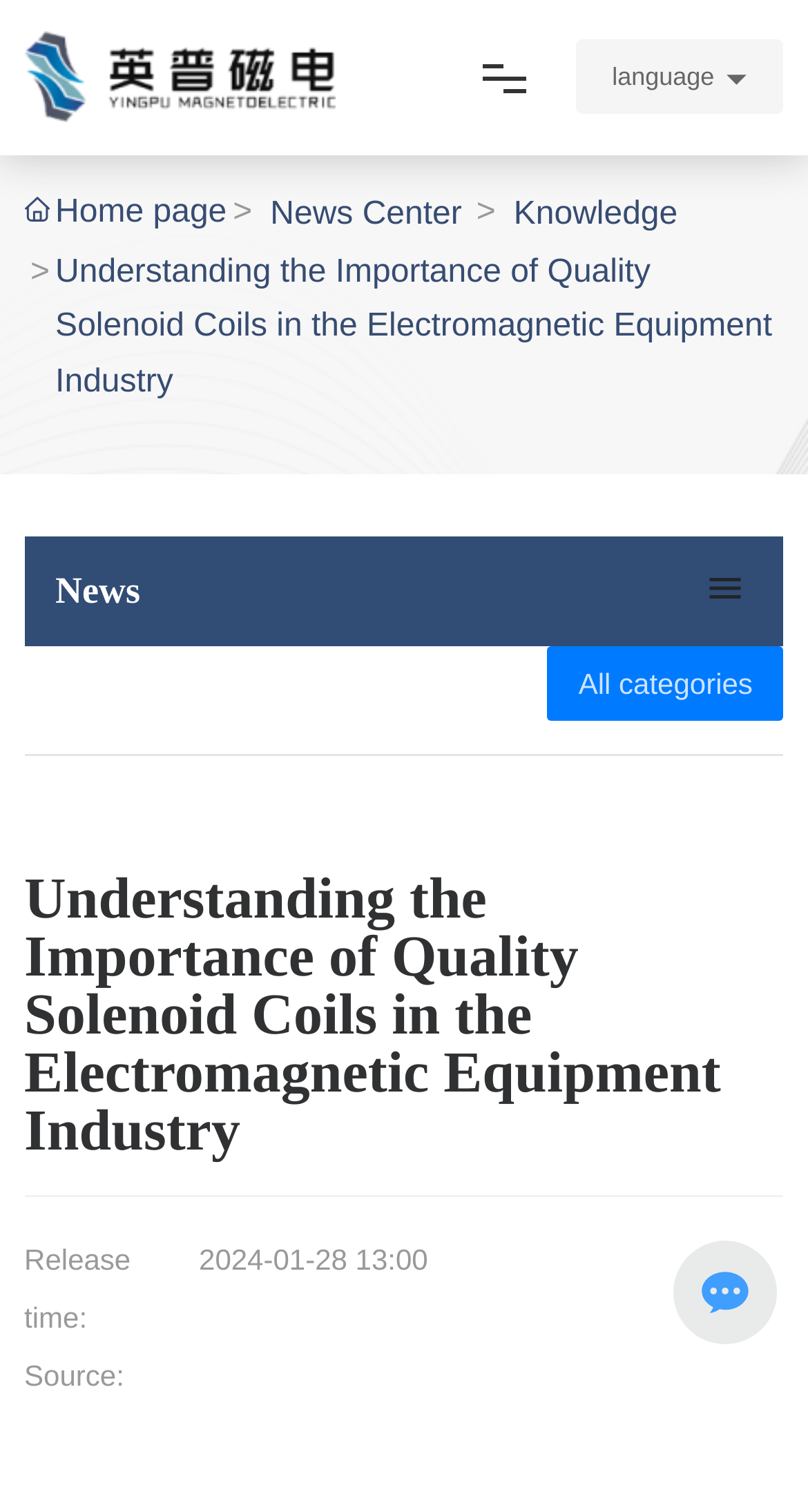Please provide a comprehensive answer to the question based on the screenshot: What is the purpose of the button 'All categories'?

I inferred the purpose of the button 'All categories' by considering its location and context. The button is placed near the top of the webpage, where navigation elements are usually found. Its label 'All categories' suggests that it is meant to display all categories of products or information, allowing users to browse and explore the website's content more easily.